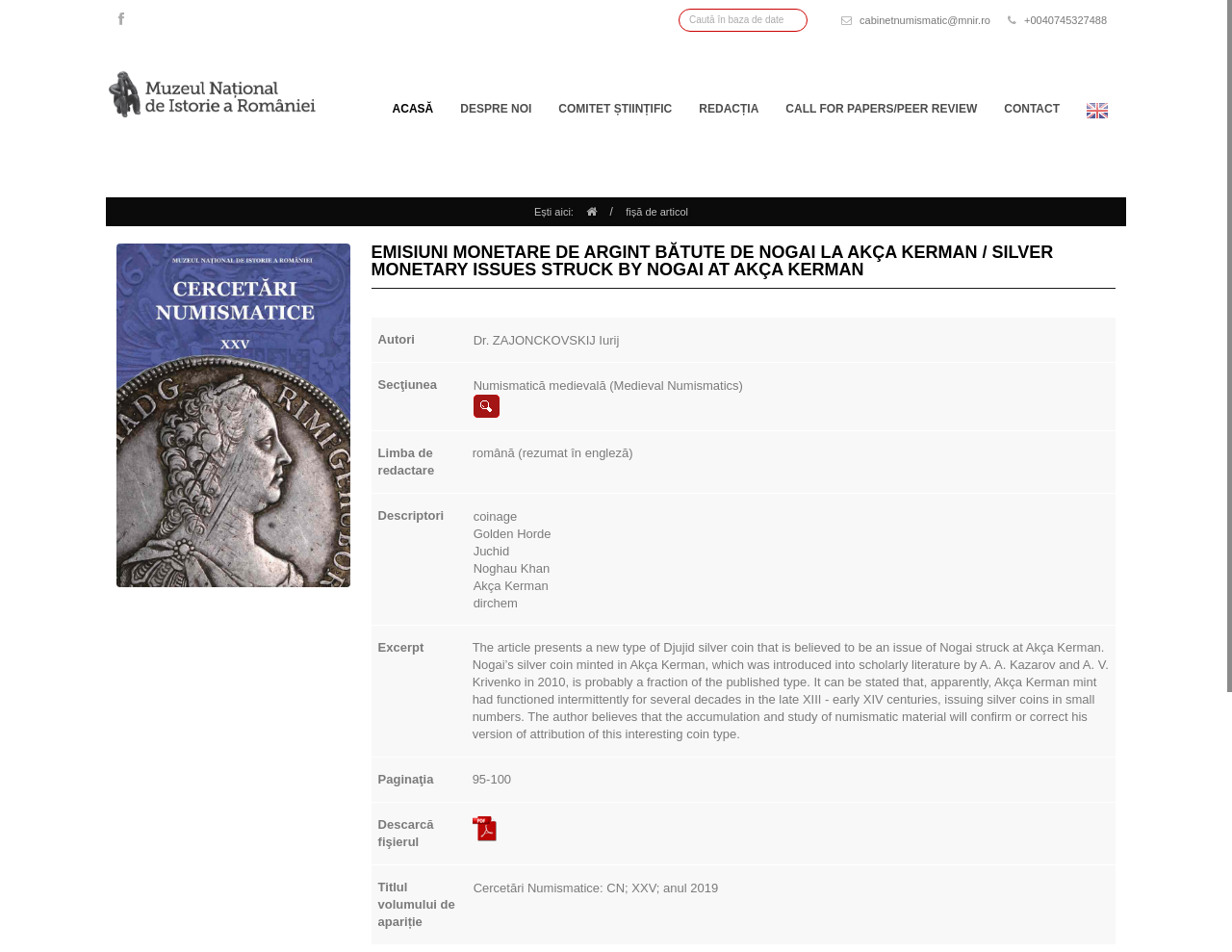What is the language of the article?
Please describe in detail the information shown in the image to answer the question.

The language of the article can be found in the table, in the row where 'Limba de redactare' is written, and the corresponding cell contains the text 'română (rezumat în engleză)'.